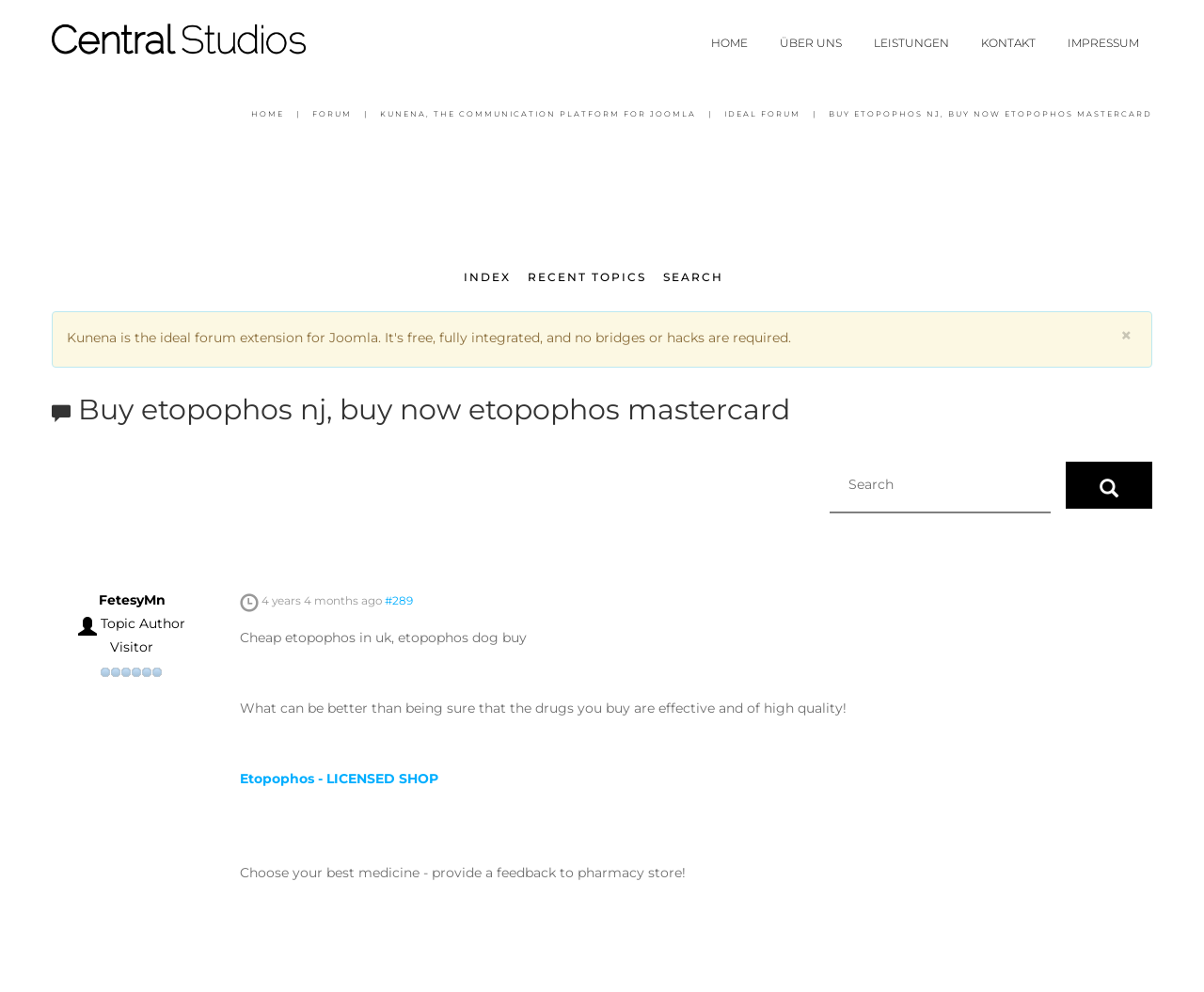What is the topic author's status?
Respond with a short answer, either a single word or a phrase, based on the image.

Visitor